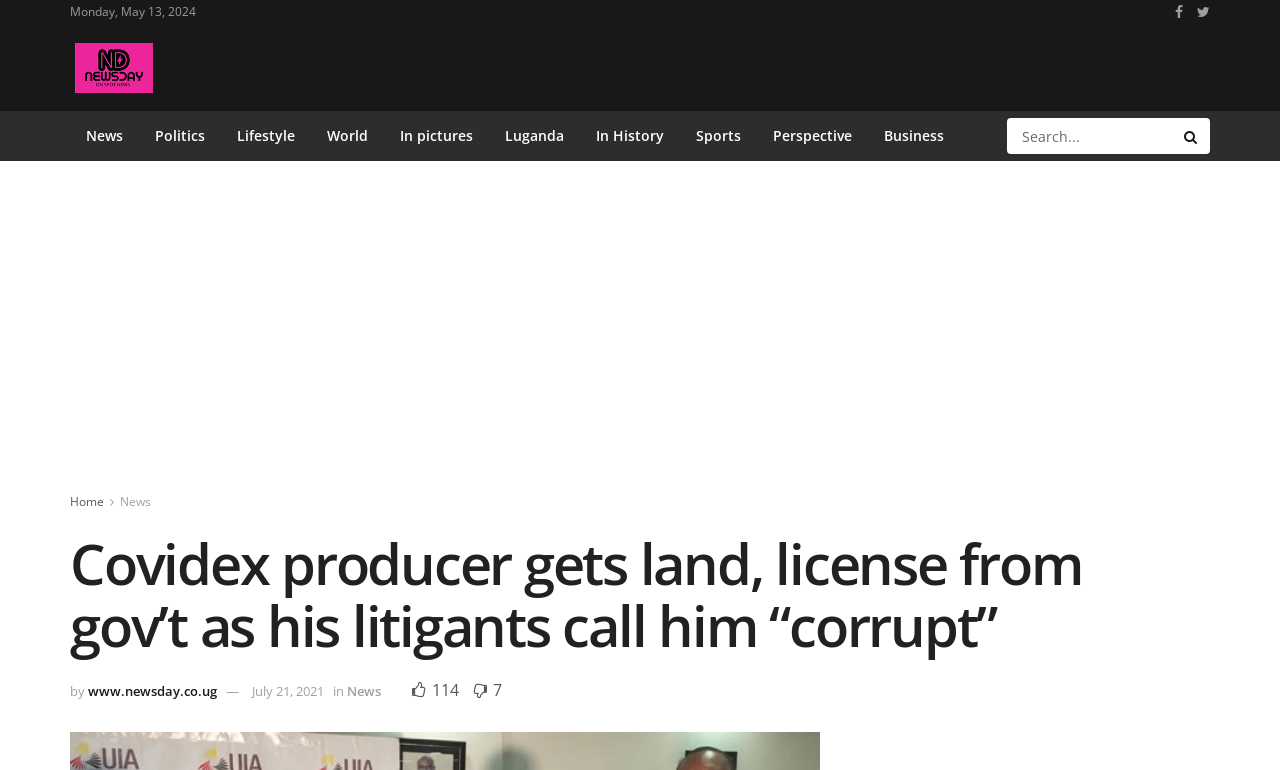Identify the bounding box coordinates of the section to be clicked to complete the task described by the following instruction: "Search for news". The coordinates should be four float numbers between 0 and 1, formatted as [left, top, right, bottom].

[0.787, 0.153, 0.945, 0.2]